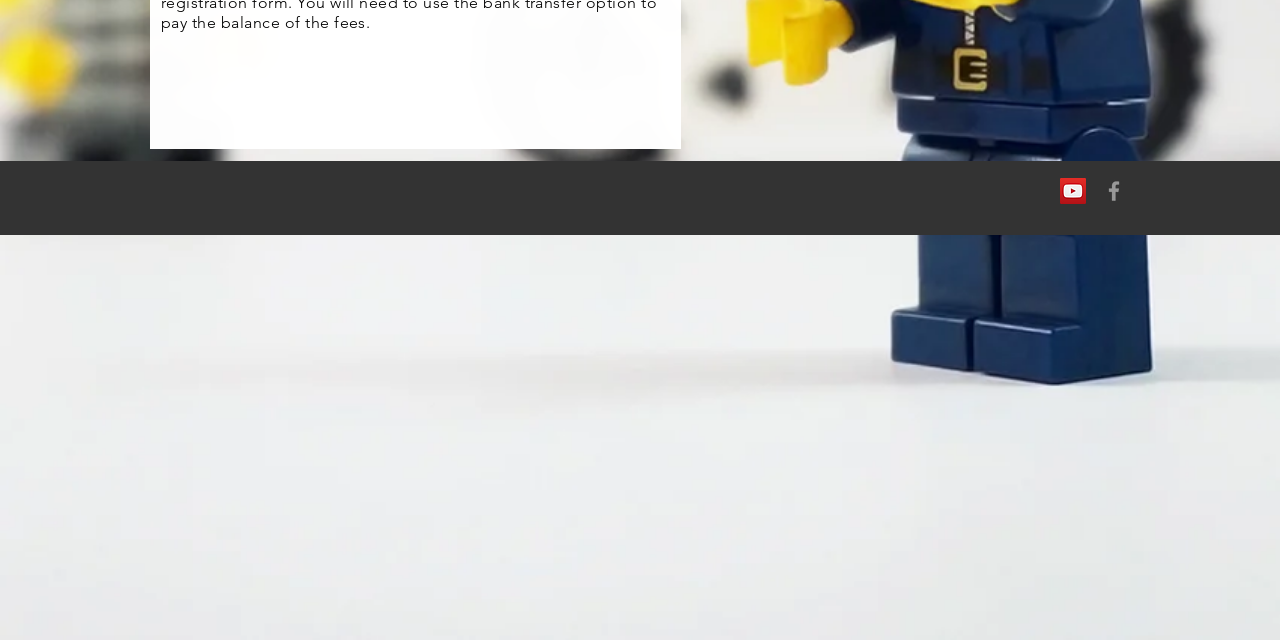Given the element description, predict the bounding box coordinates in the format (top-left x, top-left y, bottom-right x, bottom-right y), using floating point numbers between 0 and 1: aria-label="Grey Facebook Icon"

[0.86, 0.278, 0.88, 0.319]